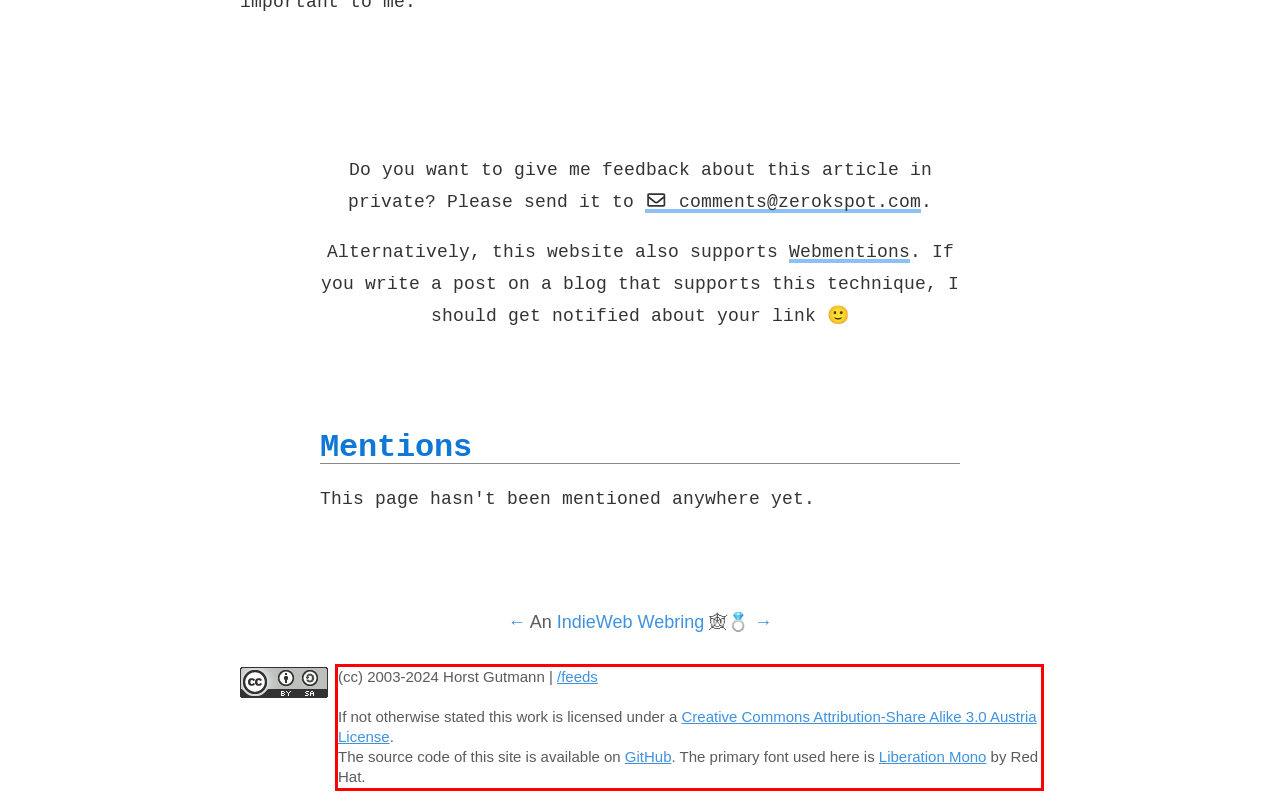There is a screenshot of a webpage with a red bounding box around a UI element. Please use OCR to extract the text within the red bounding box.

(cc) 2003-2024 Horst Gutmann | /feeds If not otherwise stated this work is licensed under a Creative Commons Attribution-Share Alike 3.0 Austria License. The source code of this site is available on GitHub. The primary font used here is Liberation Mono by Red Hat.